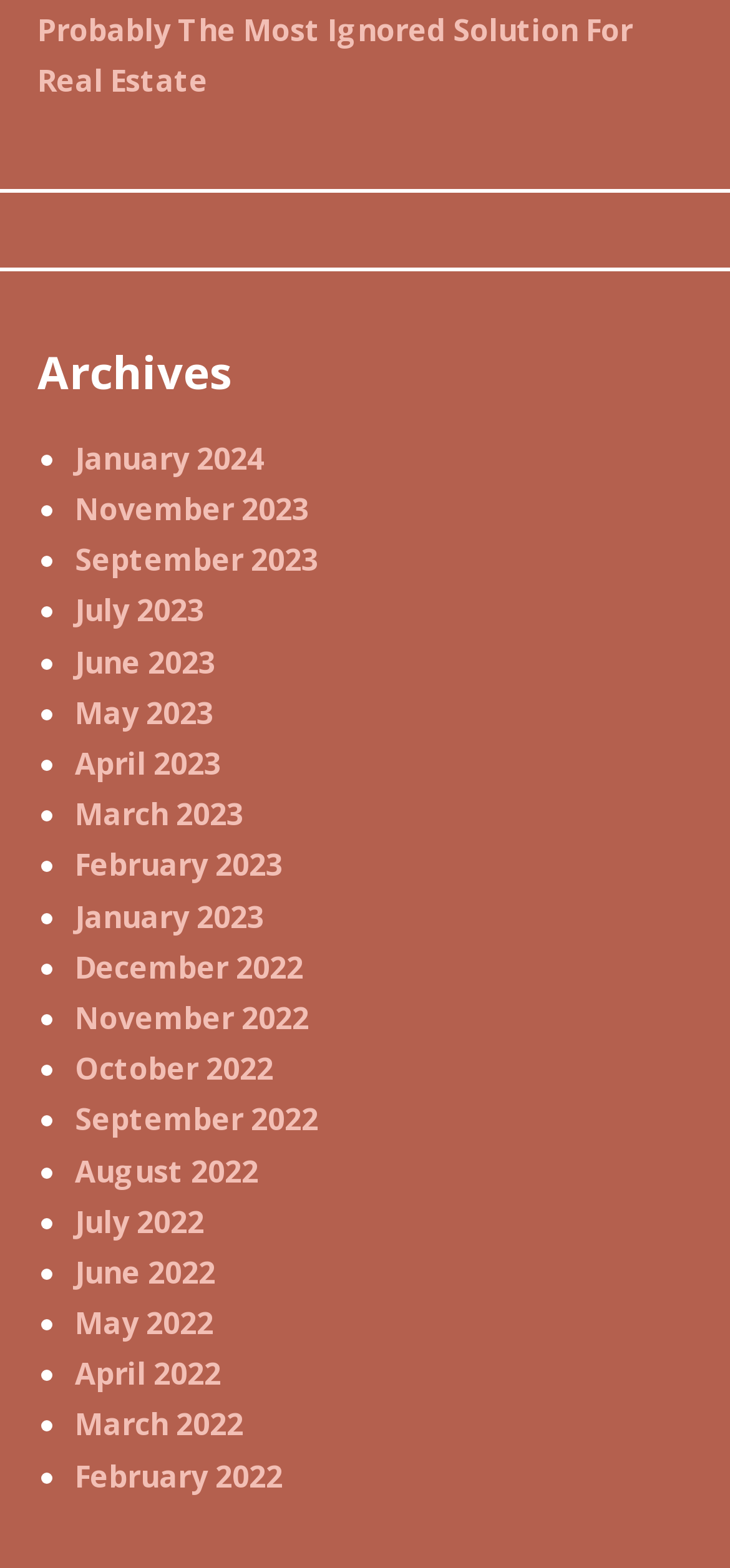Please respond in a single word or phrase: 
Is there a link for December 2023?

No